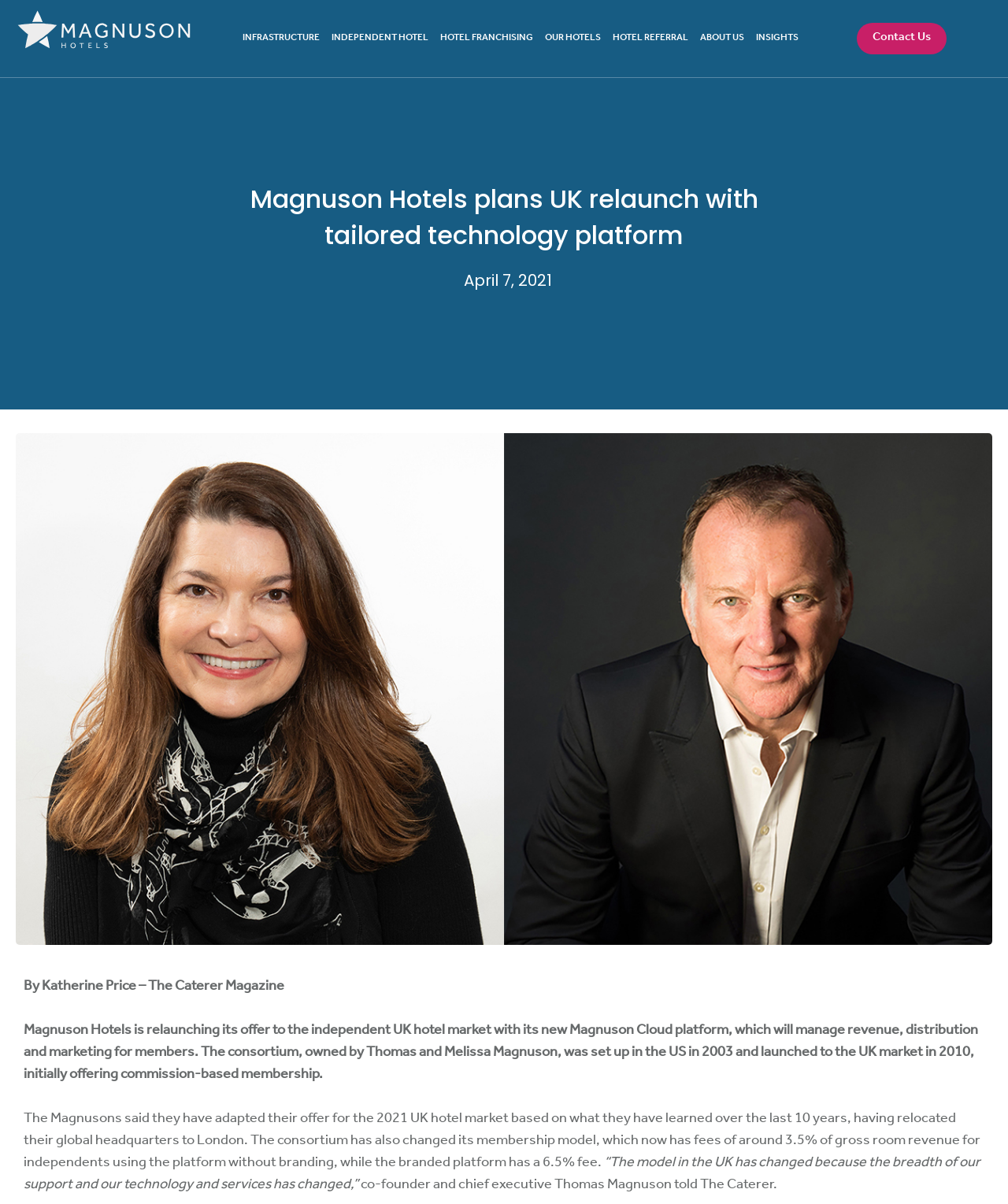Locate the bounding box coordinates of the element you need to click to accomplish the task described by this instruction: "Go to INFRASTRUCTURE".

[0.24, 0.02, 0.317, 0.044]